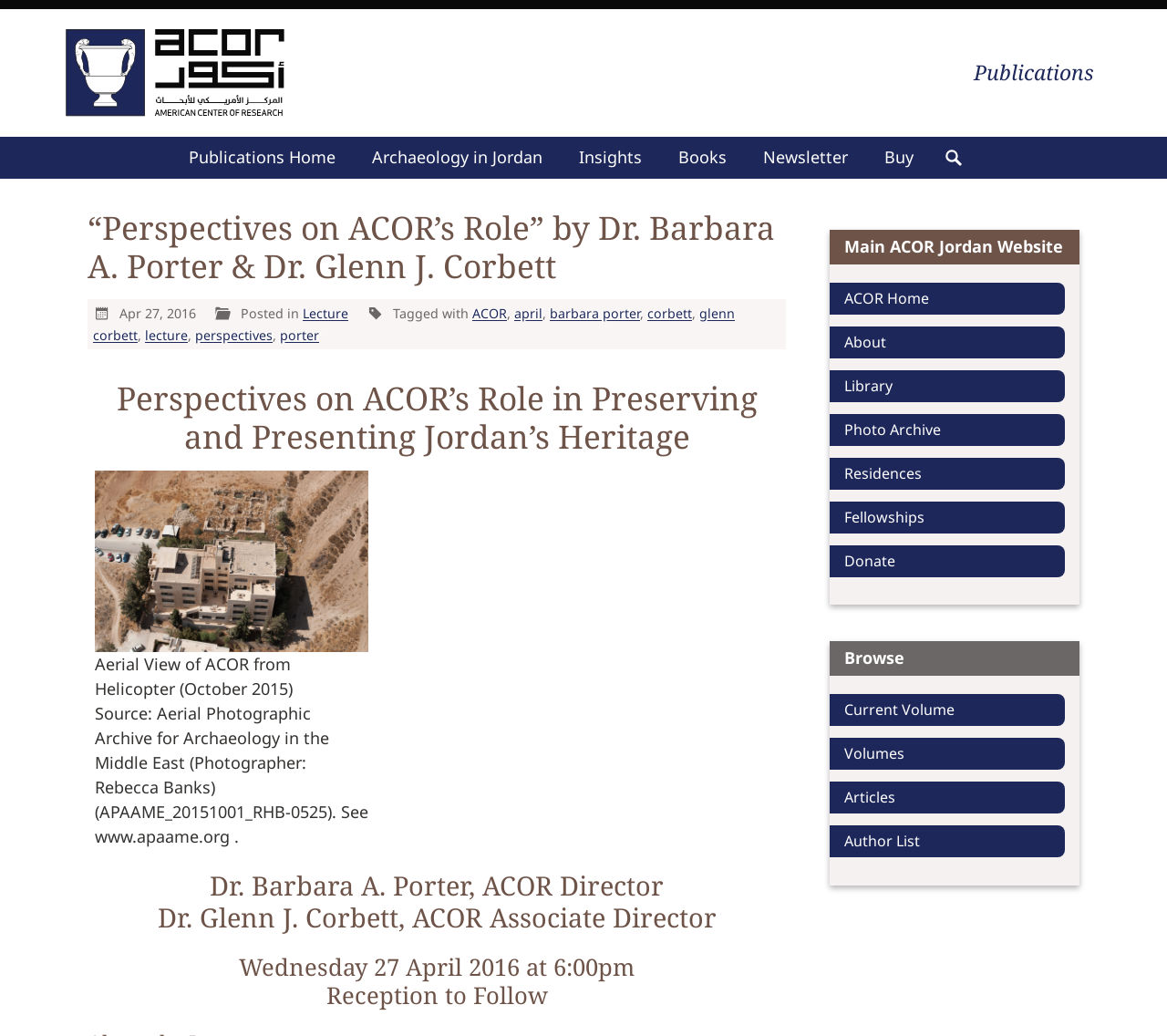Determine the main heading text of the webpage.

“Perspectives on ACOR’s Role” by Dr. Barbara A. Porter & Dr. Glenn J. Corbett